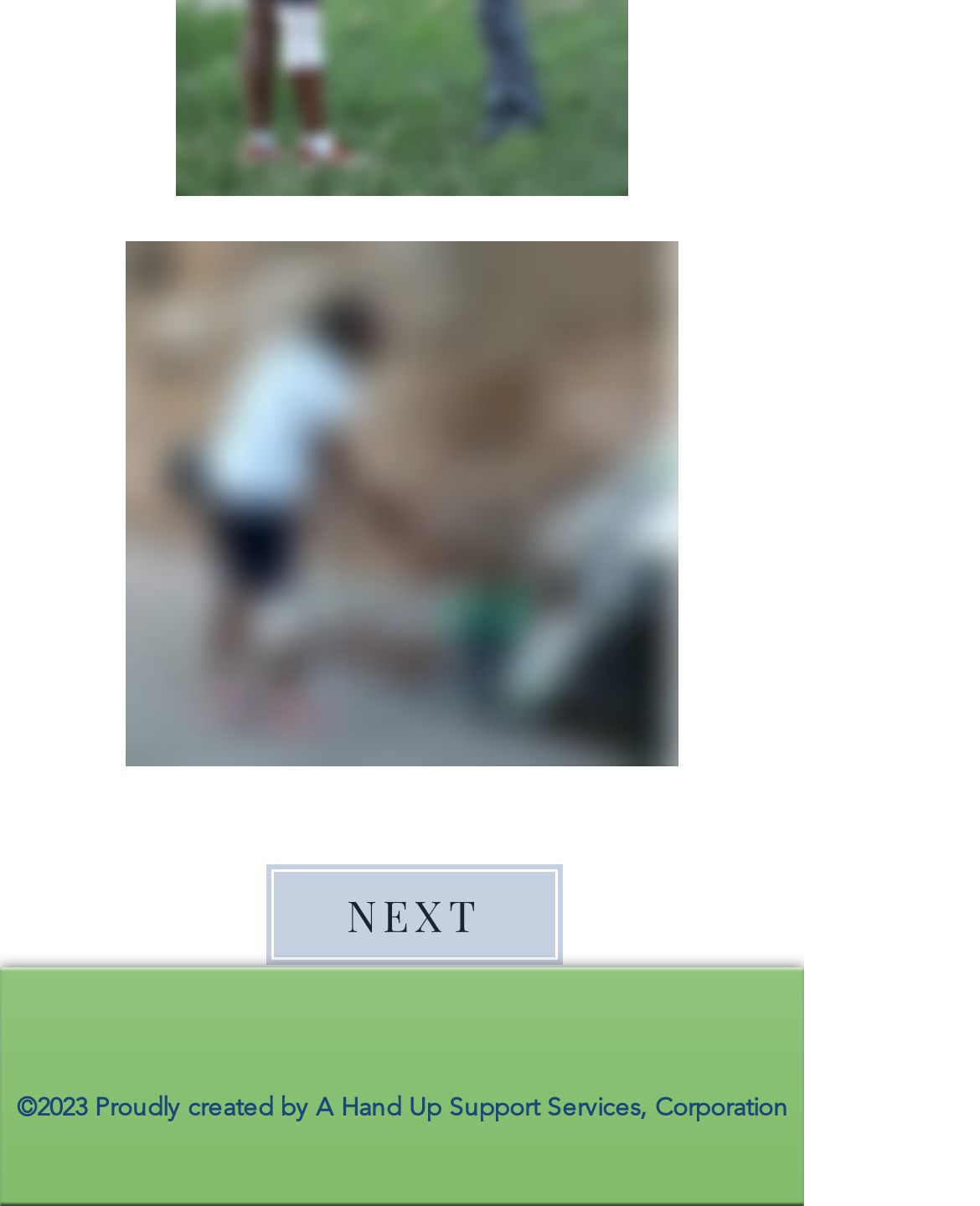What is the name of the corporation that created this website?
Based on the visual details in the image, please answer the question thoroughly.

I found the answer by looking at the copyright information at the bottom of the webpage, which states '©2023 Proudly created by A Hand Up Support Services, Corporation'.